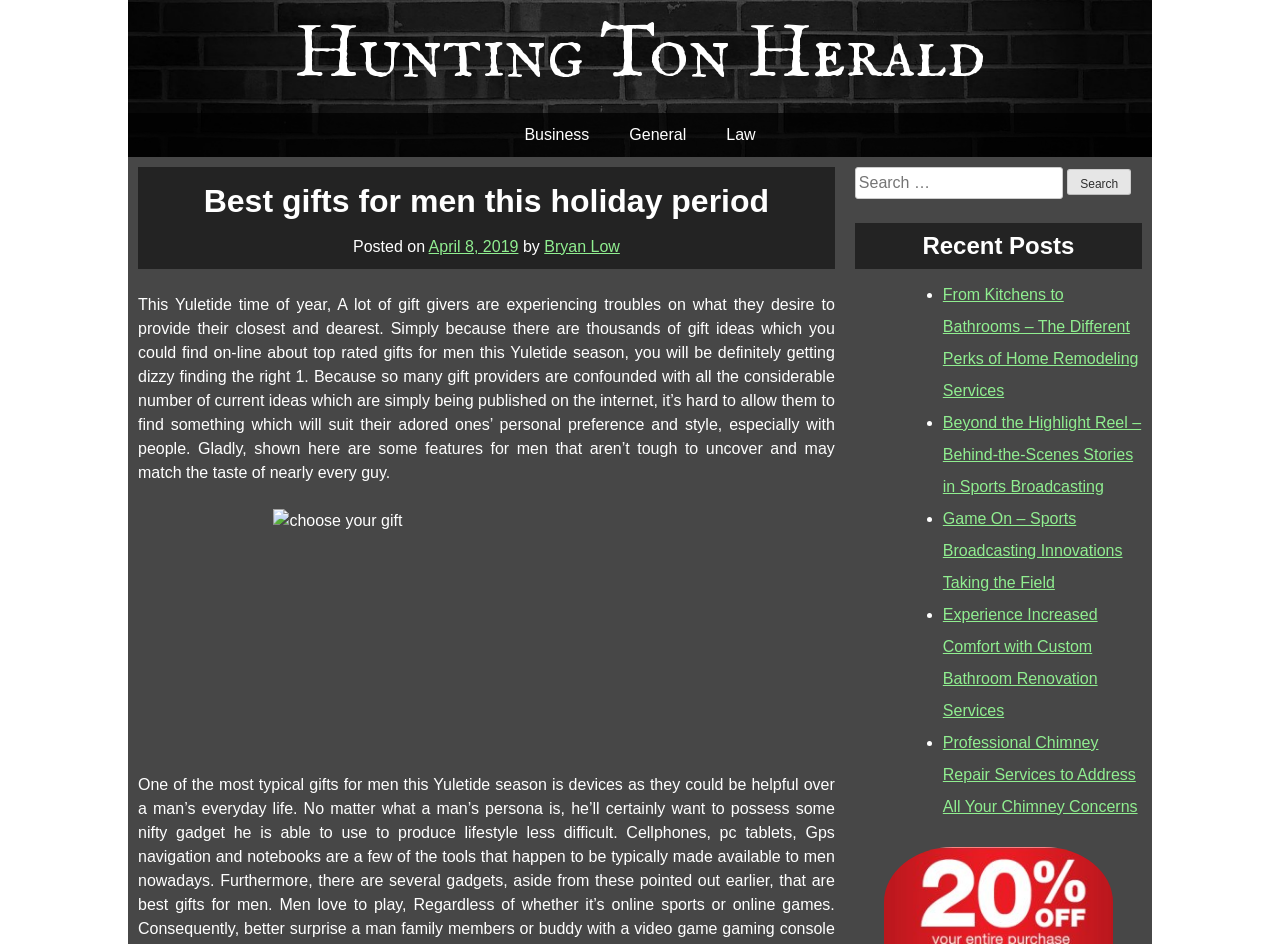Find and specify the bounding box coordinates that correspond to the clickable region for the instruction: "Click on the link to read about Sports Broadcasting Innovations".

[0.737, 0.54, 0.877, 0.626]